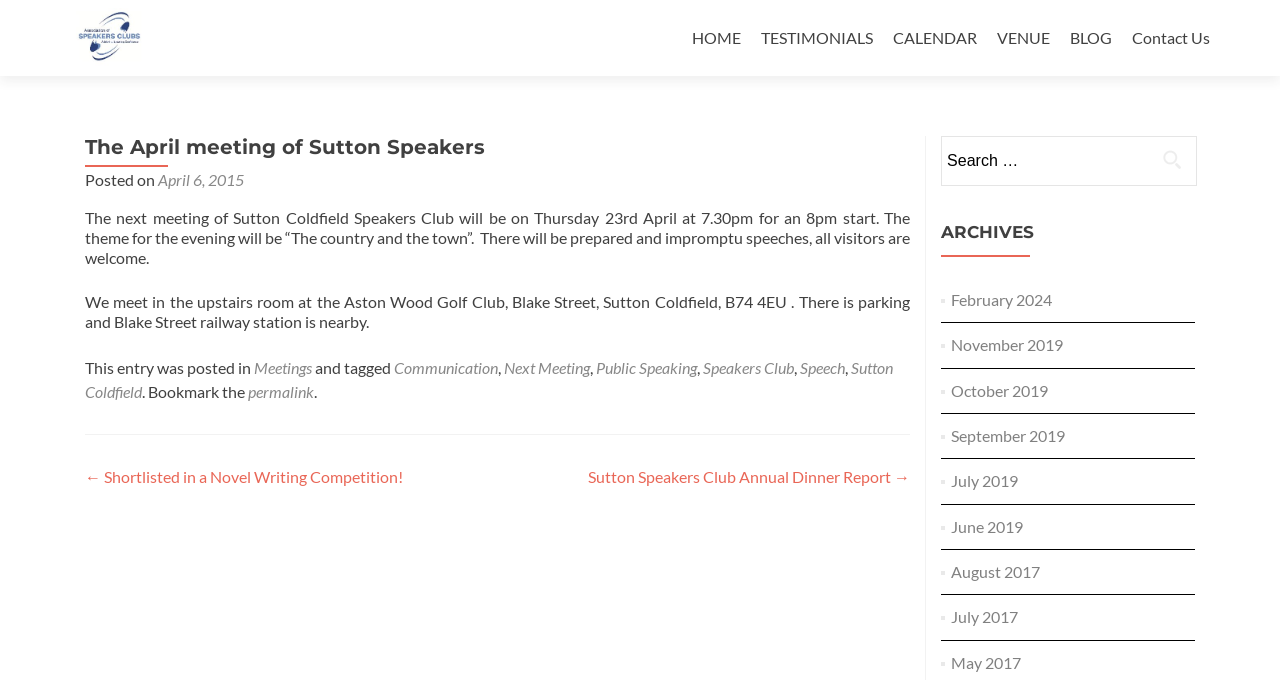Predict the bounding box coordinates for the UI element described as: "April 6, 2015". The coordinates should be four float numbers between 0 and 1, presented as [left, top, right, bottom].

[0.123, 0.25, 0.191, 0.278]